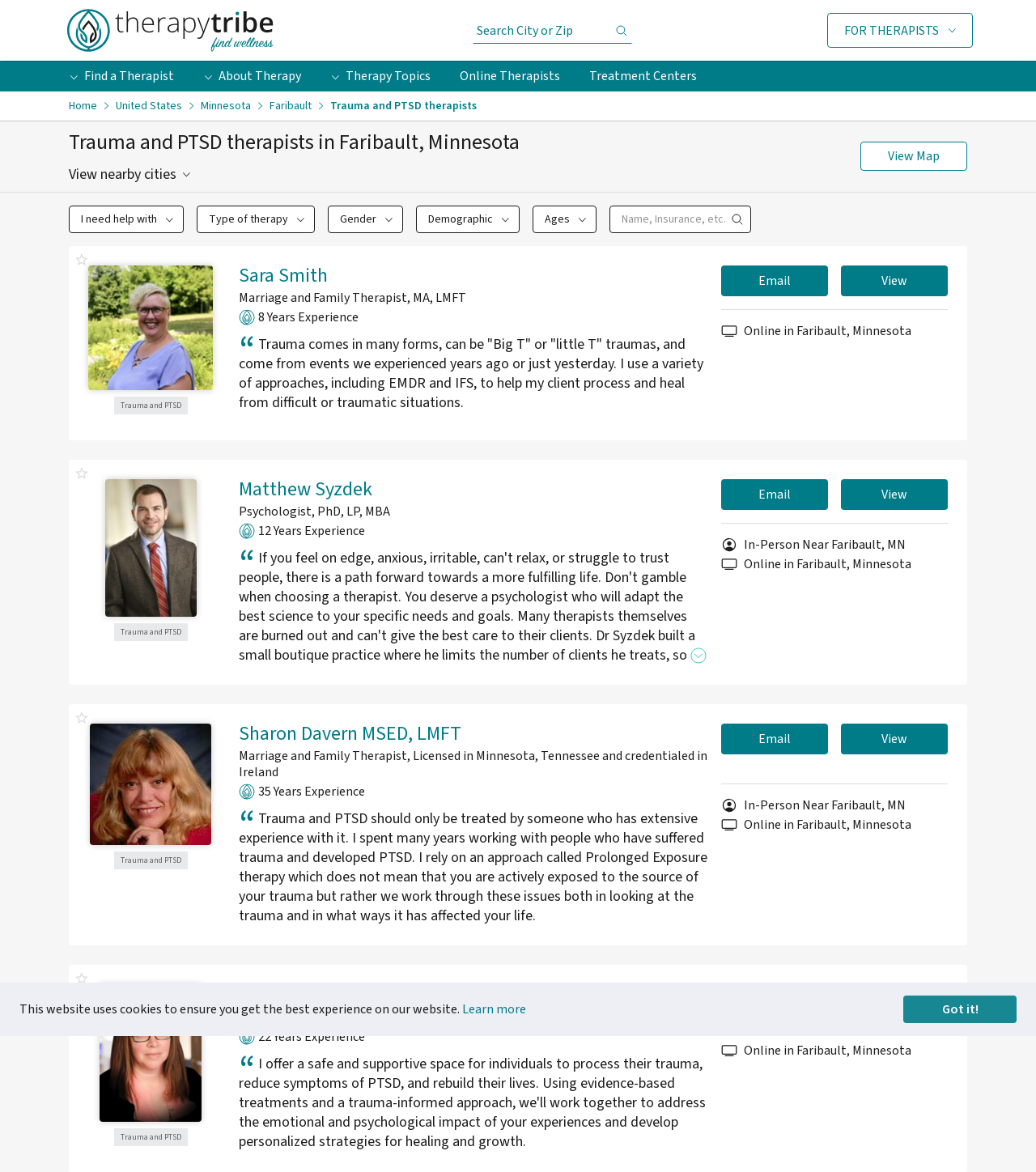What is the purpose of the 'Search City or Zip' textbox?
Answer the question with a single word or phrase, referring to the image.

To search for therapists by location